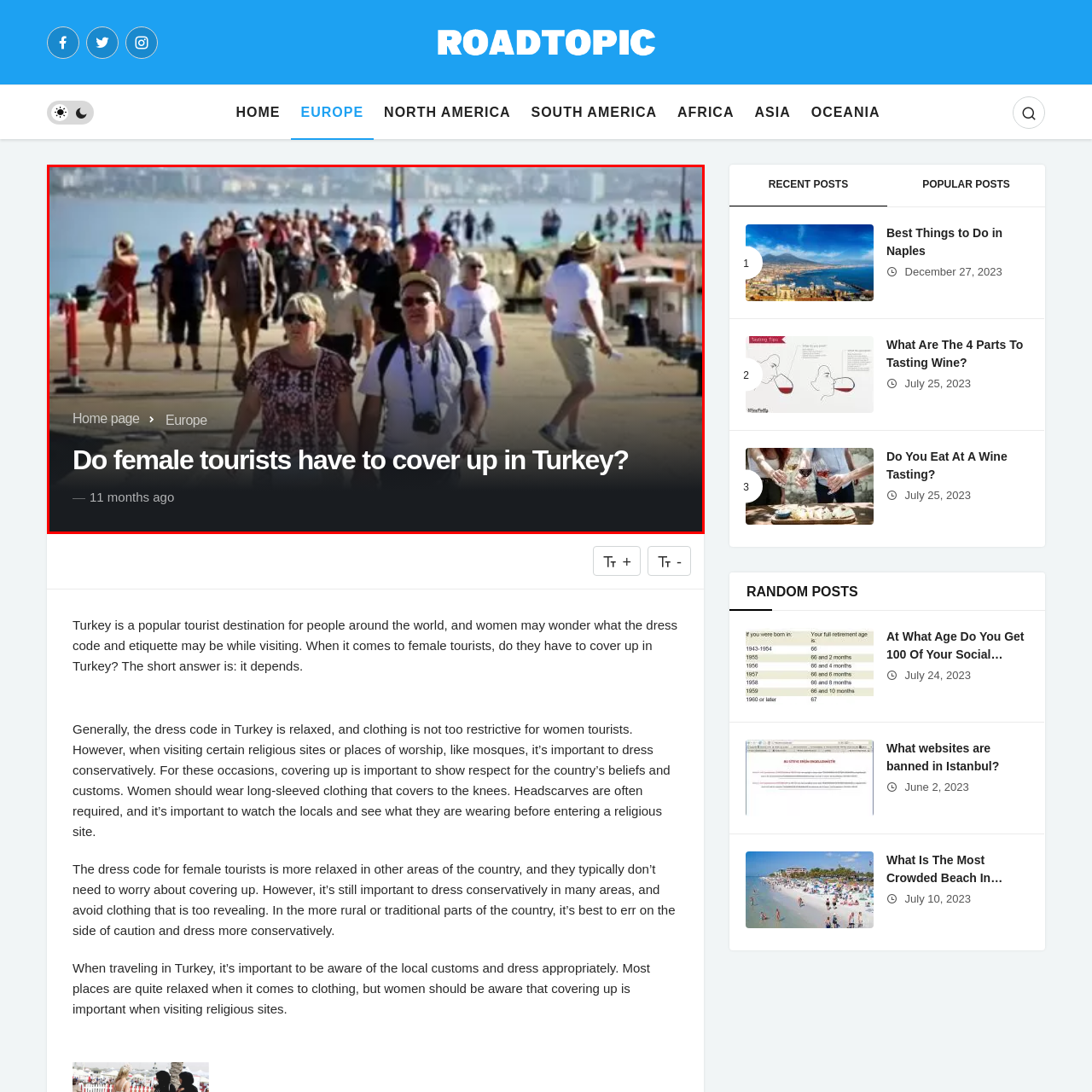View the image within the red box and answer the following question with a concise word or phrase:
What is featured in the backdrop of the image?

Beautiful waters and buildings